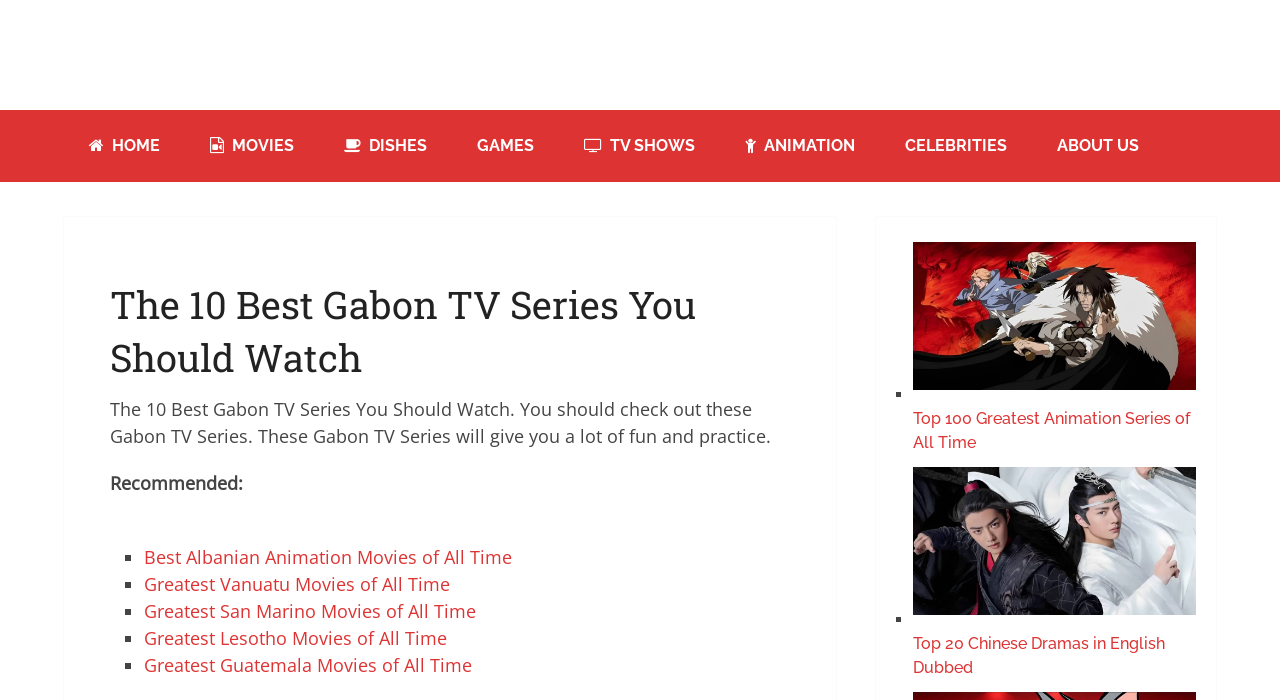Respond to the following query with just one word or a short phrase: 
How many links are in the top navigation bar?

7